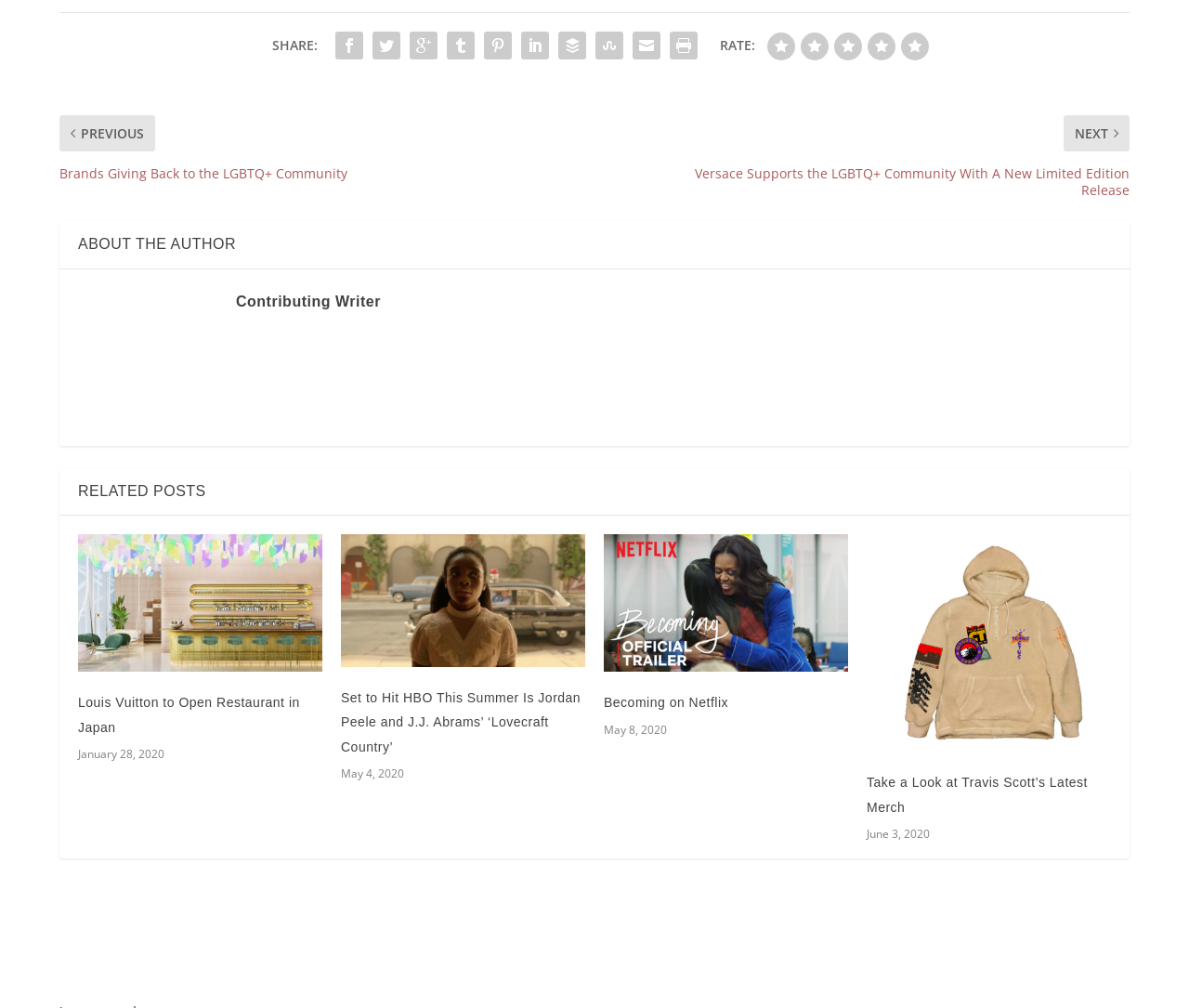Answer the question briefly using a single word or phrase: 
What is the author's title?

Contributing Writer